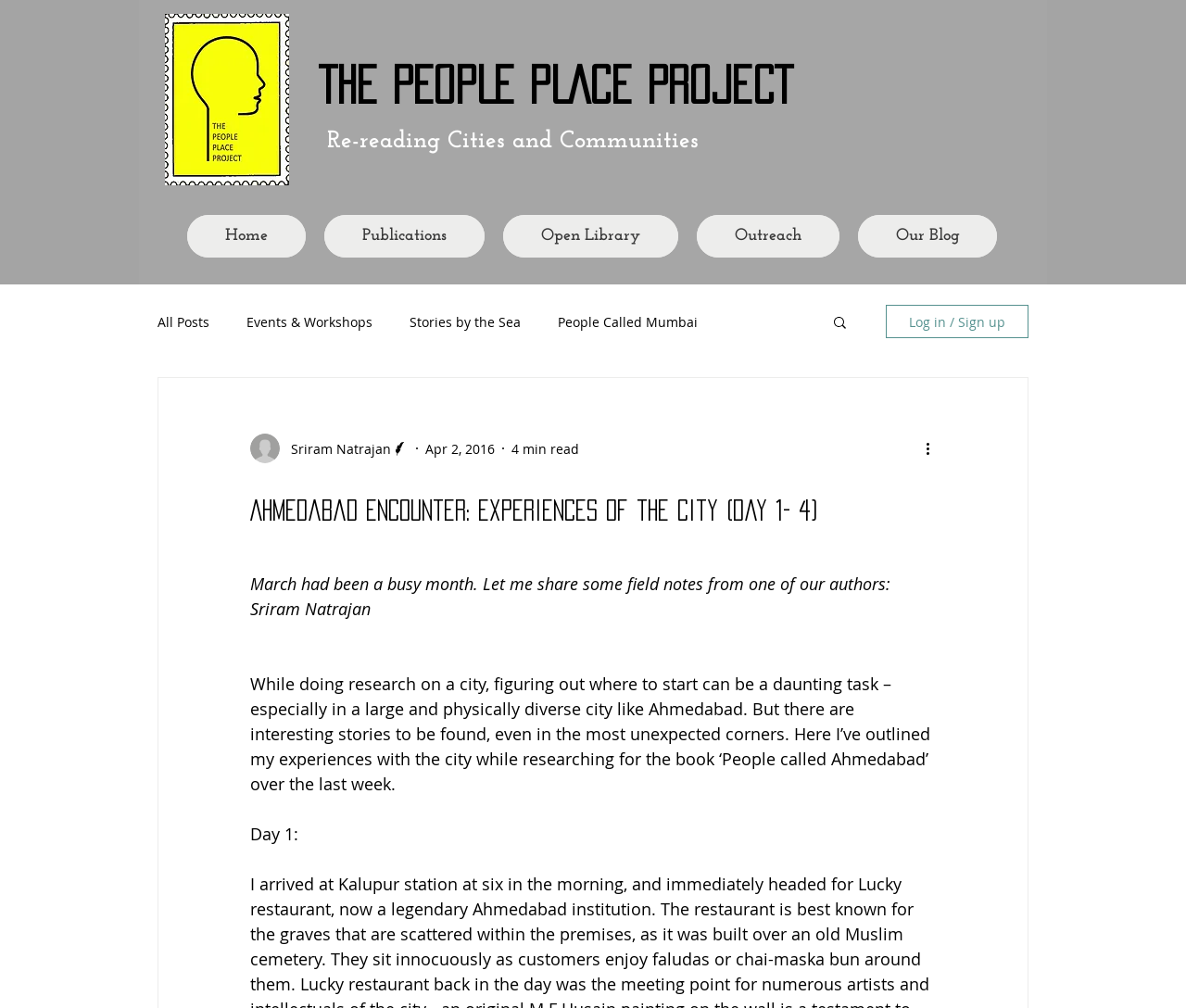Indicate the bounding box coordinates of the element that must be clicked to execute the instruction: "Search for something". The coordinates should be given as four float numbers between 0 and 1, i.e., [left, top, right, bottom].

[0.701, 0.312, 0.716, 0.331]